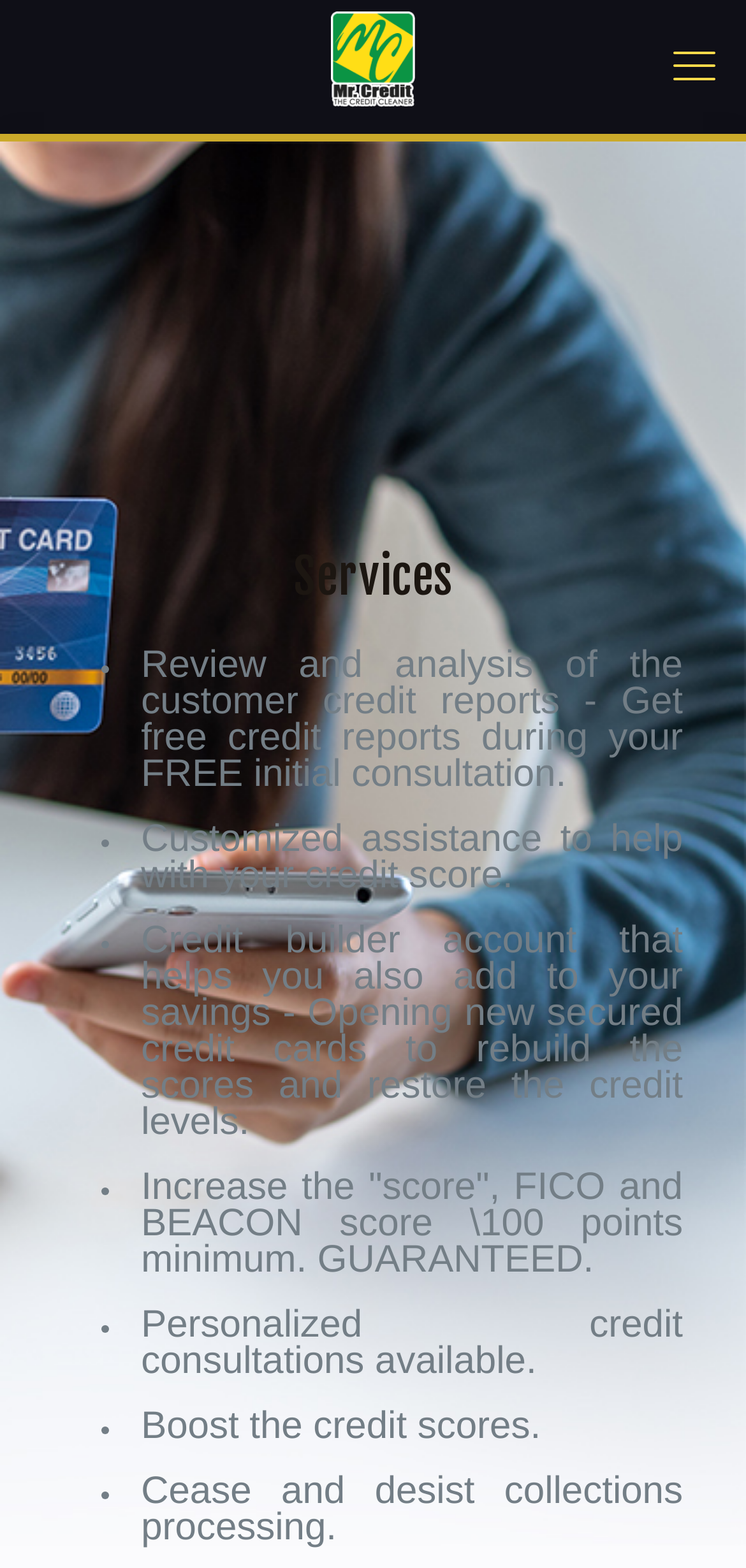Carefully examine the image and provide an in-depth answer to the question: Is personalized credit consultation available?

The webpage mentions that personalized credit consultations are available, which suggests that customers can receive tailored advice and guidance on their credit situation.